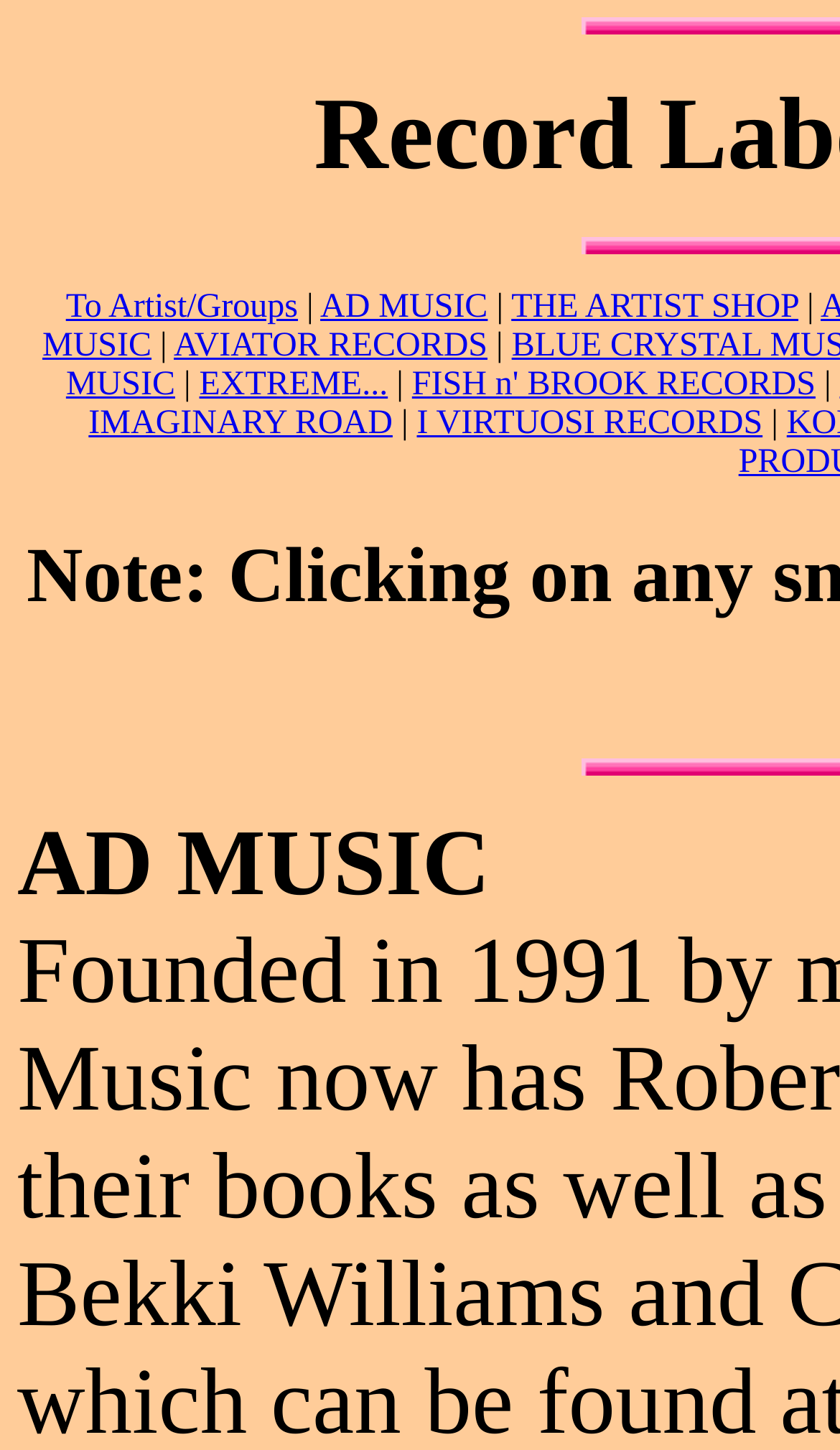Find the bounding box coordinates of the clickable area that will achieve the following instruction: "go to AD MUSIC".

[0.381, 0.199, 0.581, 0.224]